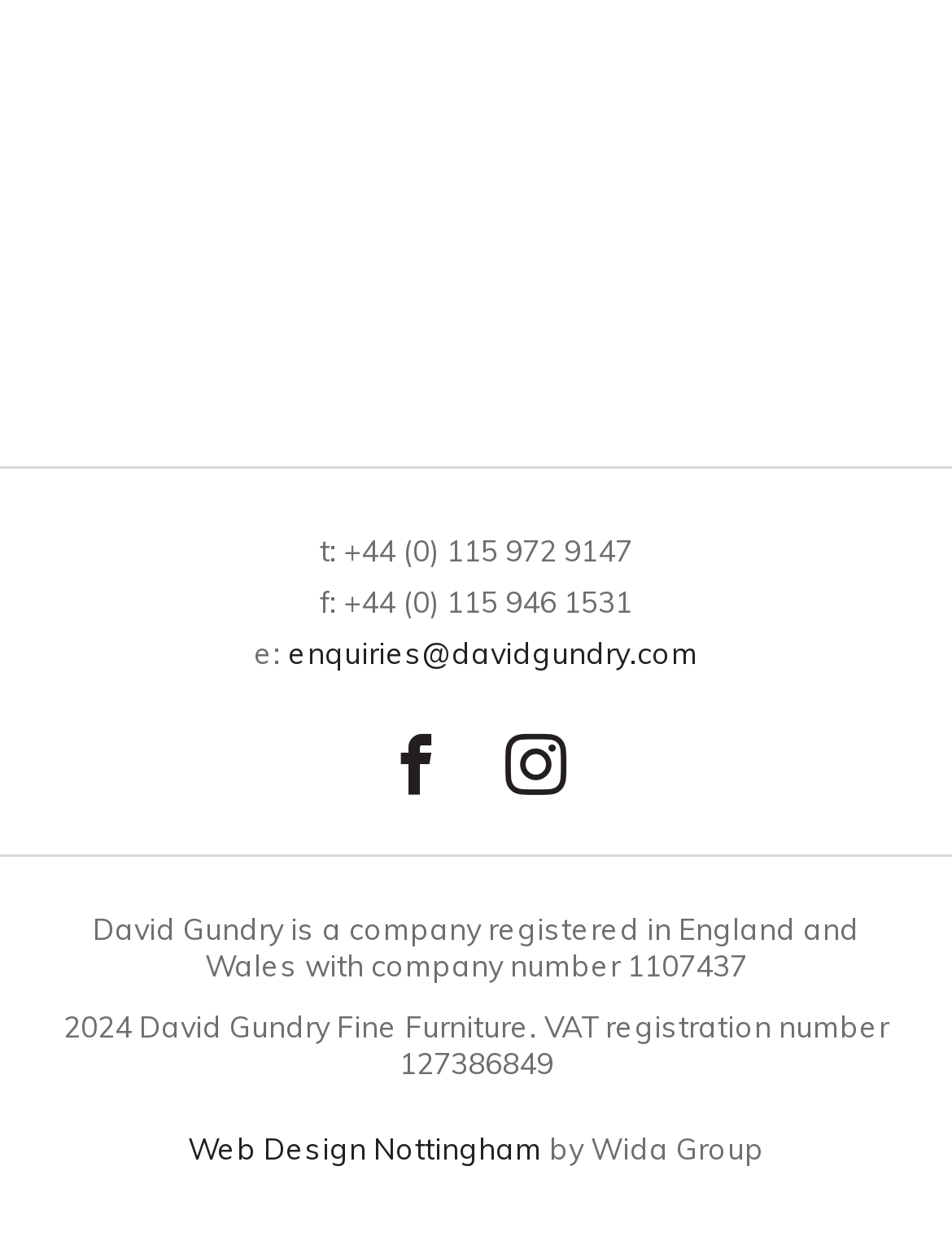Find the bounding box of the UI element described as: "Web Design Nottingham". The bounding box coordinates should be given as four float values between 0 and 1, i.e., [left, top, right, bottom].

[0.197, 0.907, 0.569, 0.936]